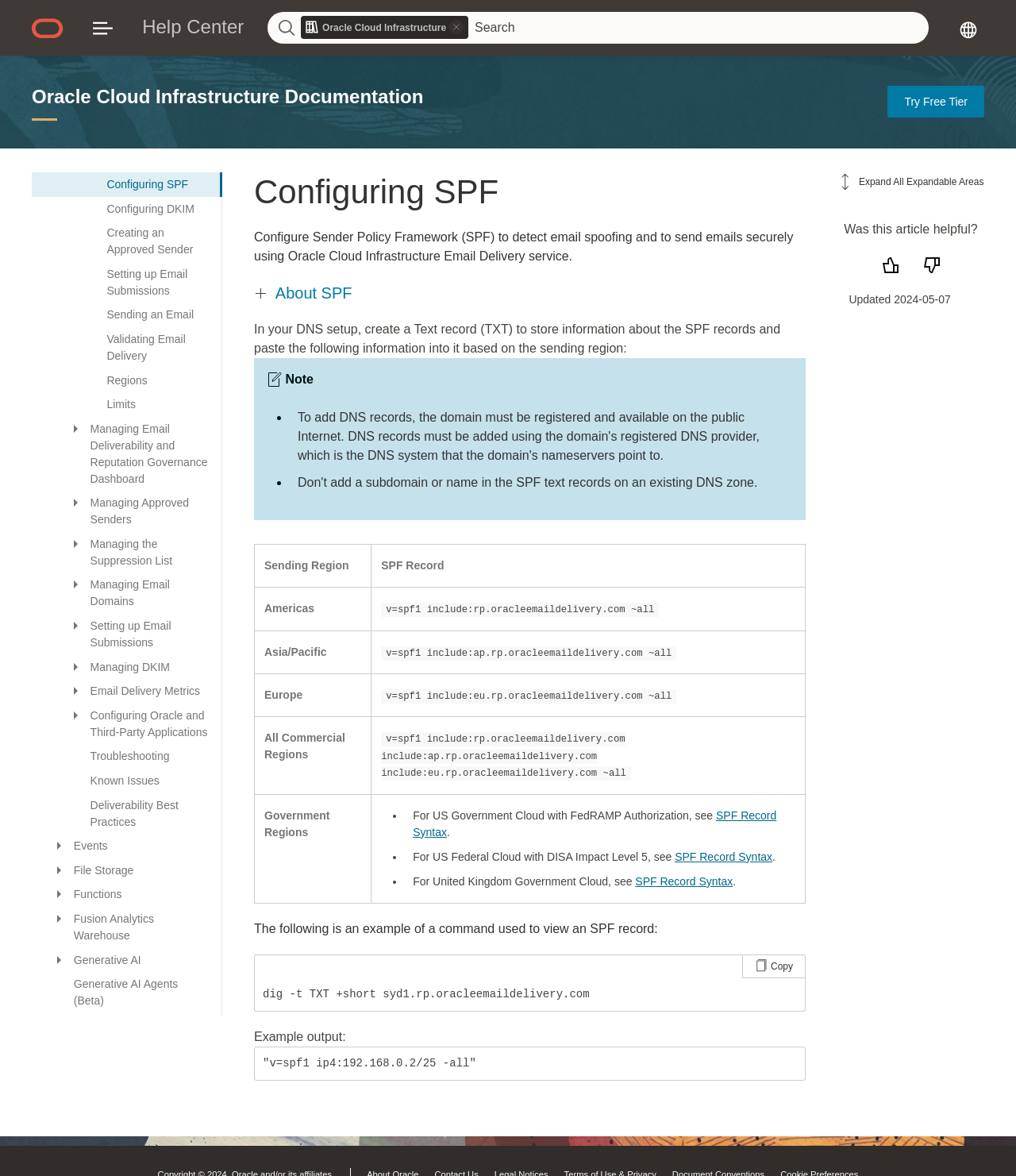Please find the bounding box coordinates of the section that needs to be clicked to achieve this instruction: "Read 'Build Journal'".

None